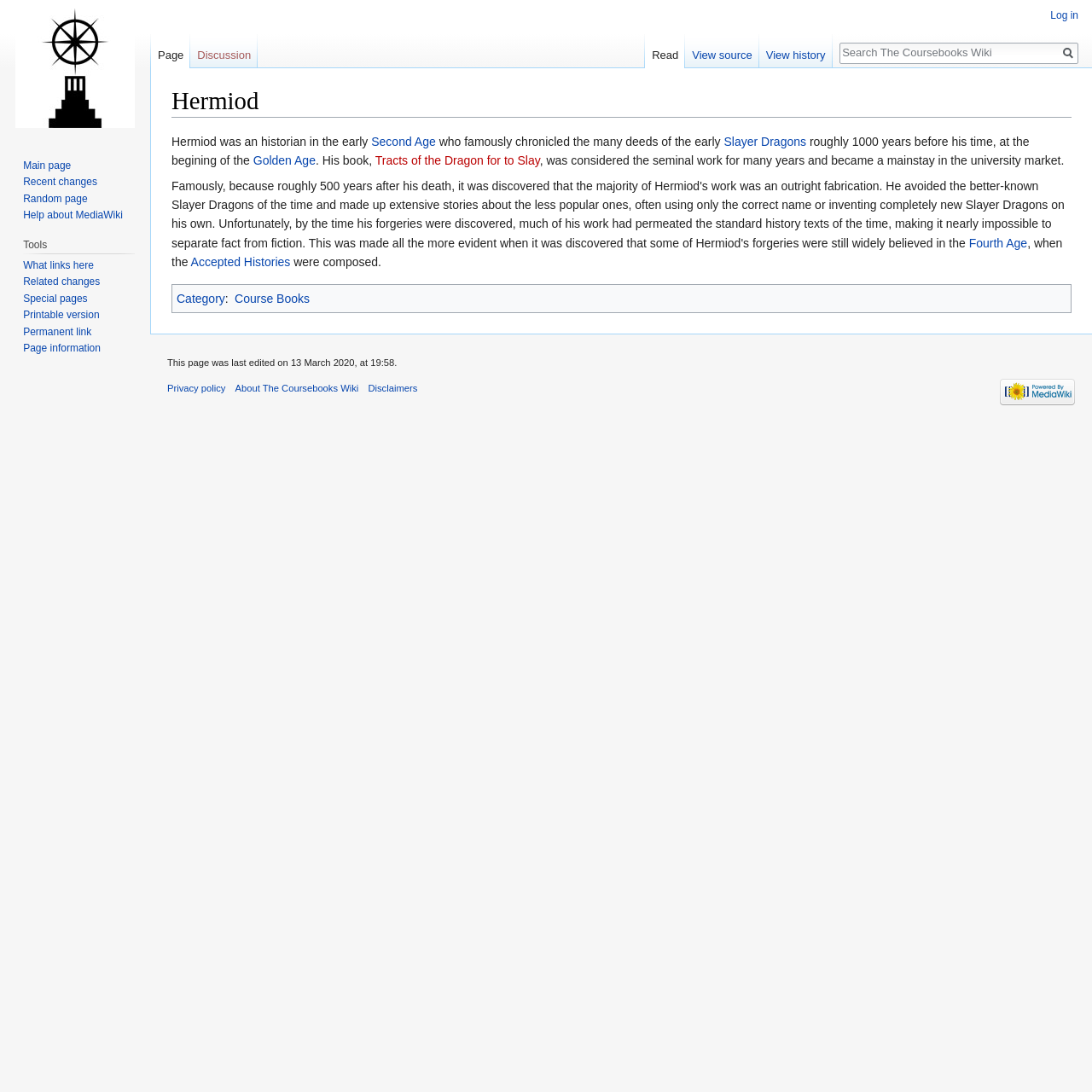What is the name of the wiki?
Please interpret the details in the image and answer the question thoroughly.

The webpage's title and navigation sections indicate that the wiki is called 'The Coursebooks Wiki'.